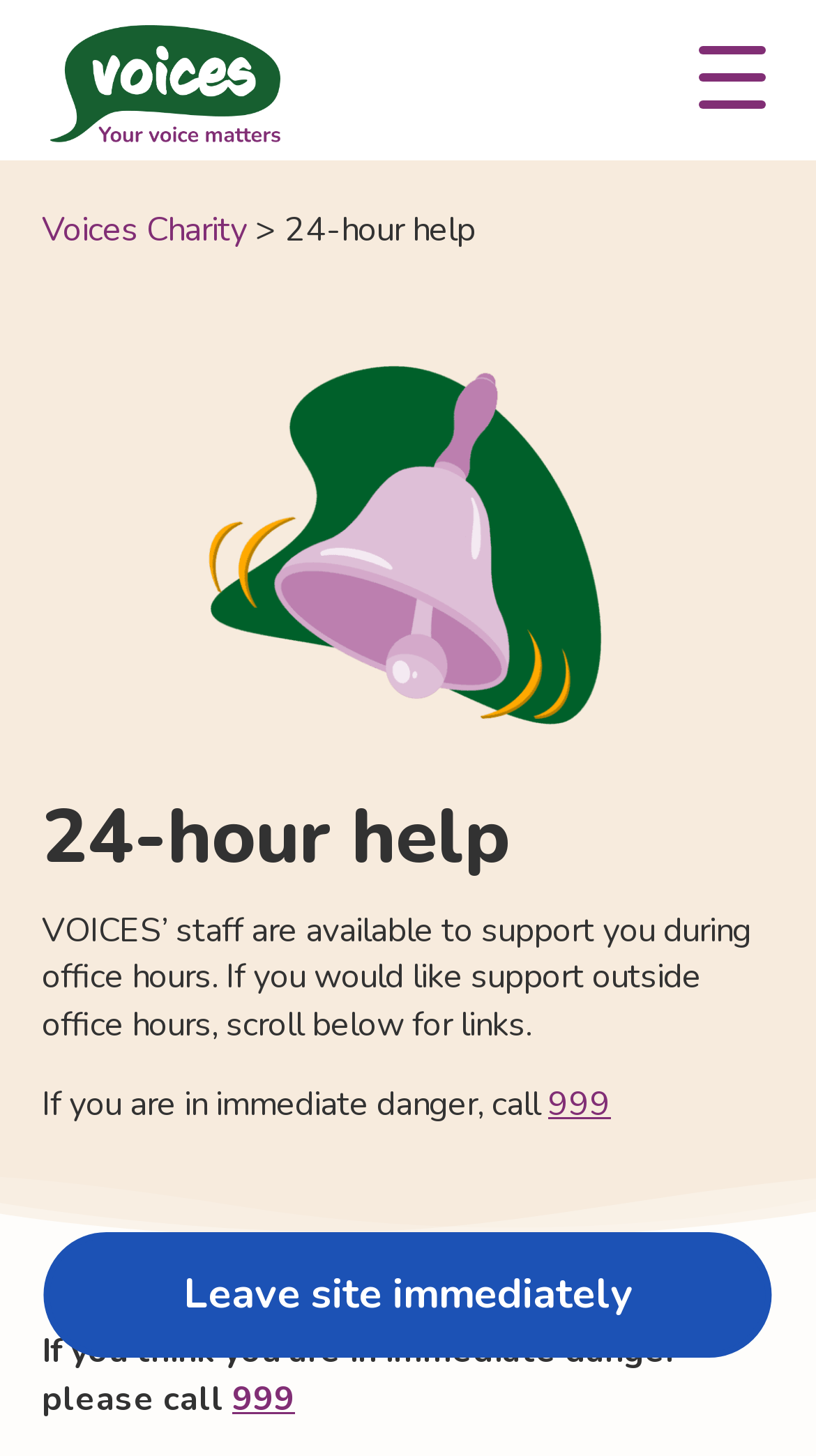Extract the bounding box coordinates for the UI element described by the text: "999". The coordinates should be in the form of [left, top, right, bottom] with values between 0 and 1.

[0.672, 0.743, 0.749, 0.774]